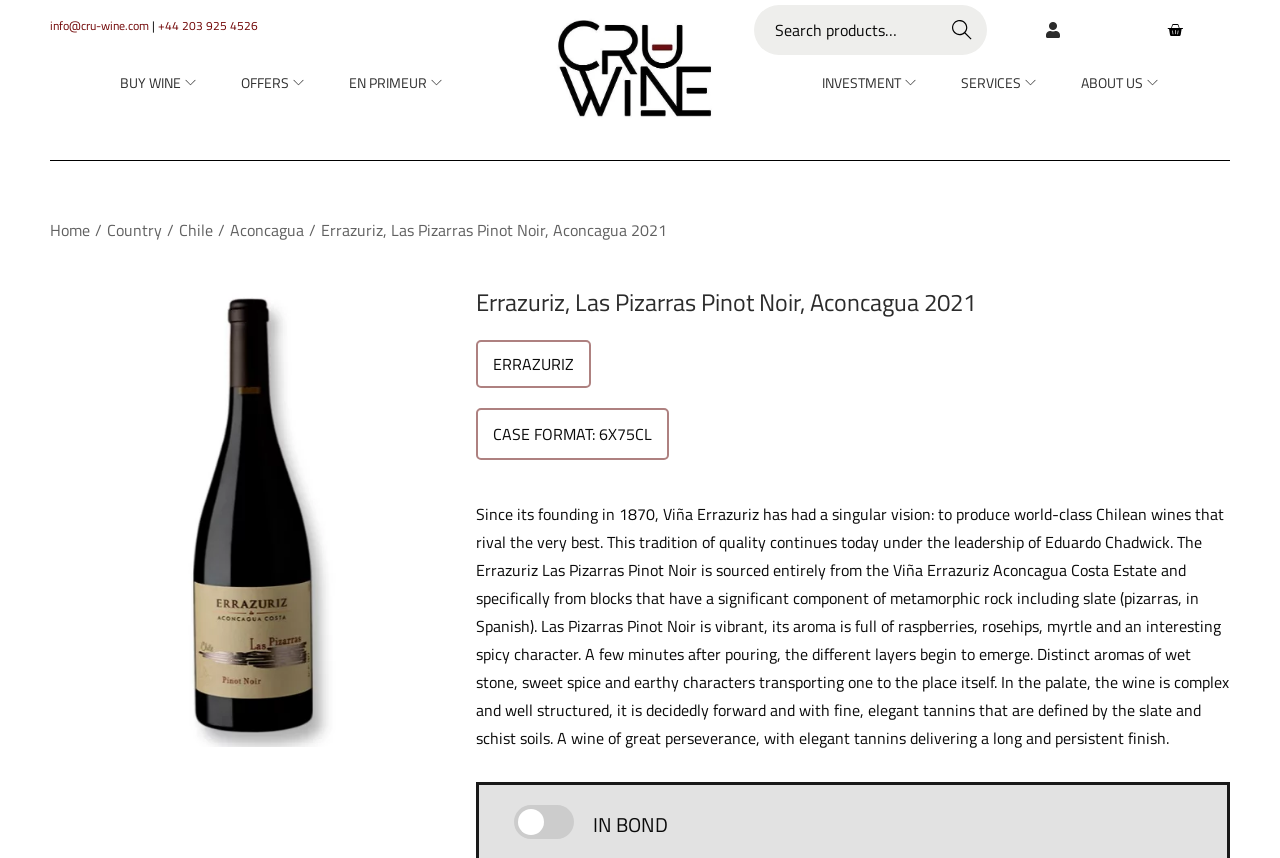Given the element description EN PRIMEUR, predict the bounding box coordinates for the UI element in the webpage screenshot. The format should be (top-left x, top-left y, bottom-right x, bottom-right y), and the values should be between 0 and 1.

[0.272, 0.076, 0.349, 0.117]